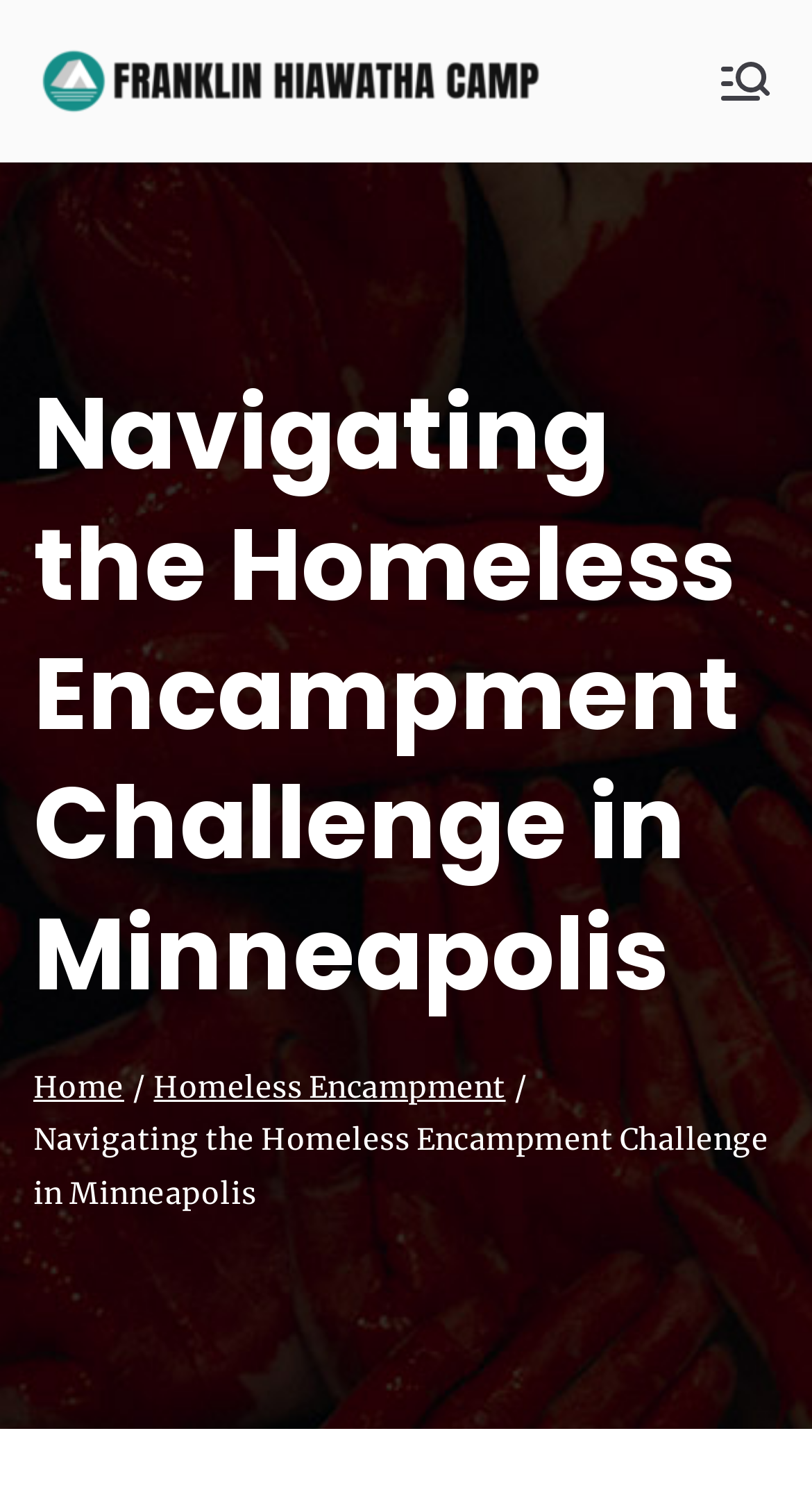What is the URL of the Franklin Hiawatha Camp website?
Kindly offer a detailed explanation using the data available in the image.

I found a link labeled 'Franklin Hiawatha Camp' with a static text 'franklinhiawathacamp.org' next to it, which suggests that this is the URL of the Franklin Hiawatha Camp website.